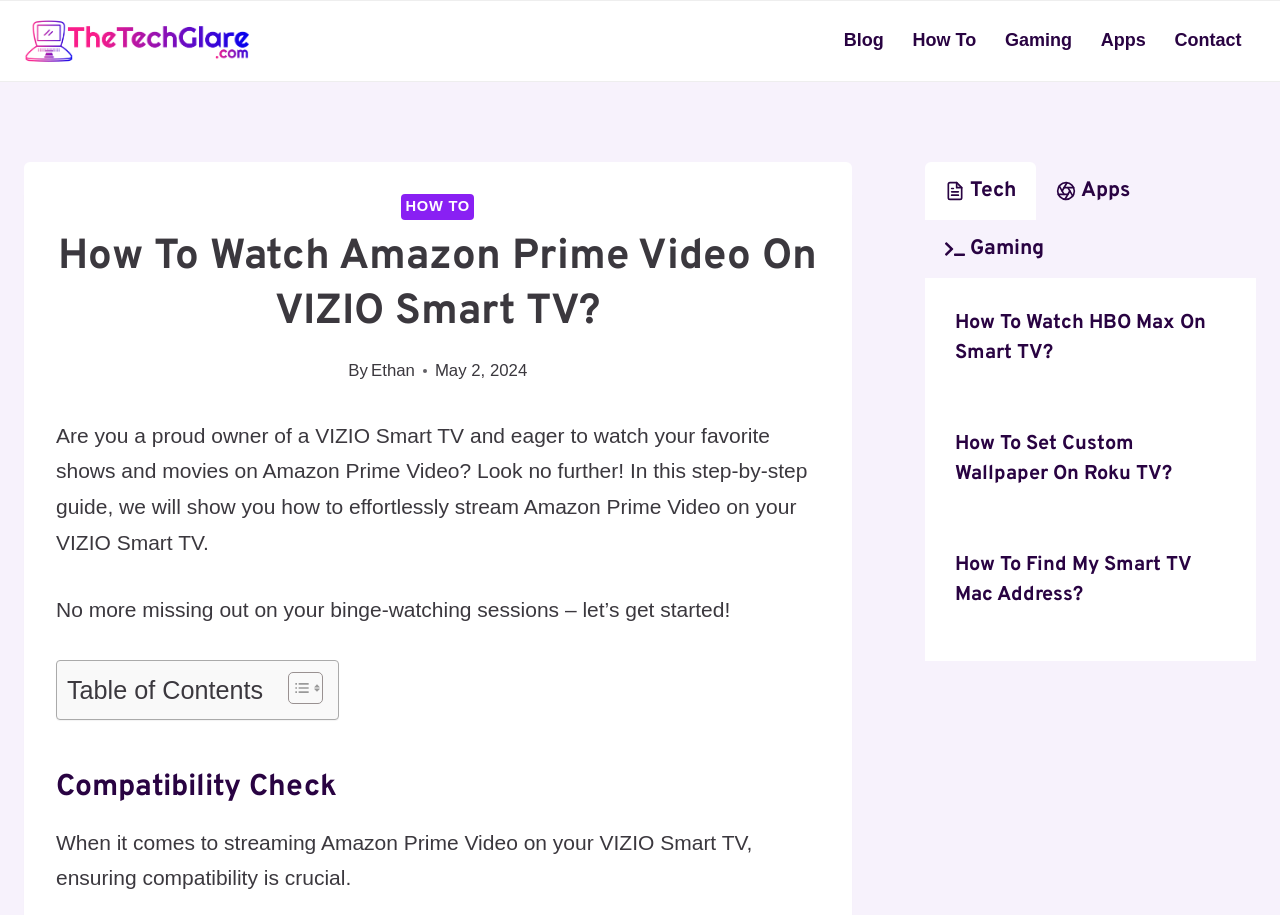Find the bounding box coordinates for the area you need to click to carry out the instruction: "Click the 'Toggle Table of Content' link". The coordinates should be four float numbers between 0 and 1, indicated as [left, top, right, bottom].

[0.213, 0.733, 0.248, 0.77]